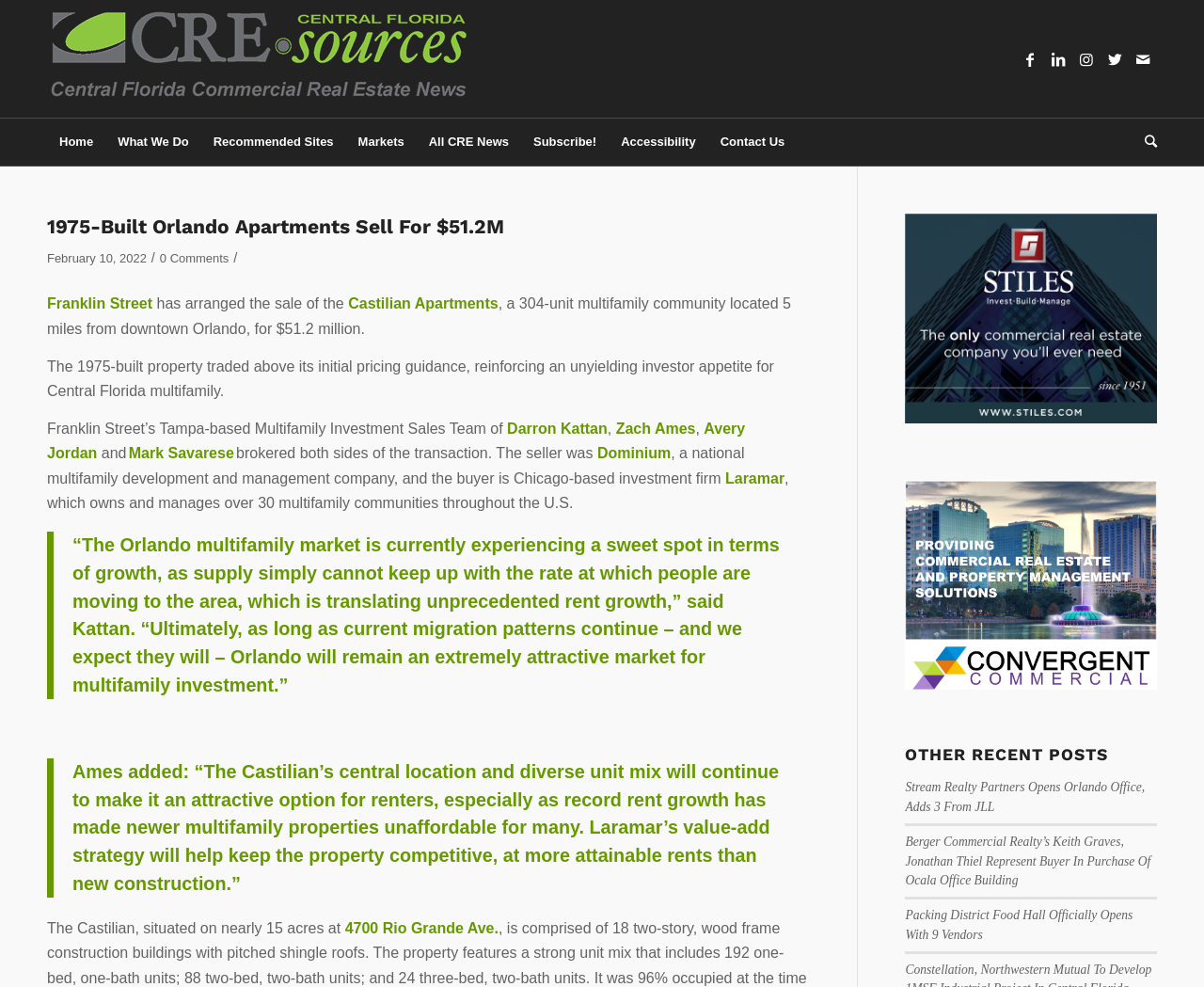Detail the various sections and features of the webpage.

This webpage is about a news article related to real estate, specifically the sale of an apartment complex in Orlando, Florida. At the top of the page, there is a header section with links to various social media platforms, including Facebook, LinkedIn, Instagram, Twitter, and Mail. Below this, there is a navigation menu with links to different sections of the website, such as Home, What We Do, Markets, and All CRE News.

The main content of the page is divided into two columns. The left column contains the article's title, "1975-Built Orlando Apartments Sell For $51.2M", and a brief summary of the article. Below this, there is a section with the article's content, which includes several paragraphs of text describing the sale of the apartment complex, known as Castilian Apartments, and quotes from real estate professionals involved in the transaction.

The right column contains a section with links to other recent posts, including articles about Stream Realty Partners opening an office in Orlando and Berger Commercial Realty representing a buyer in the purchase of an office building in Ocala. There are also links to other real estate companies, including Stiles and Convergent Commercial, with accompanying images.

Throughout the page, there are several images, including a logo for Central Florida at the top of the page and images for the social media links. The overall layout of the page is clean and easy to navigate, with clear headings and concise text.